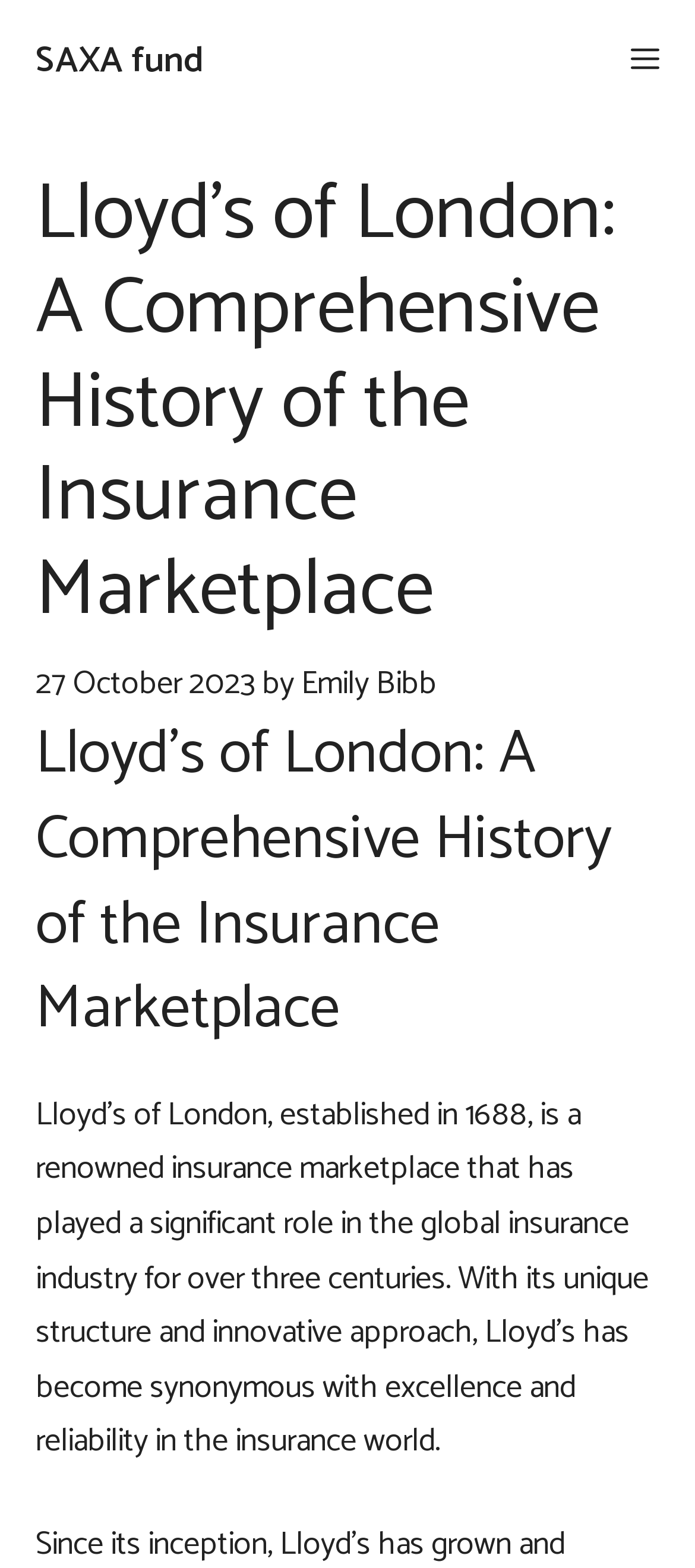Analyze the image and deliver a detailed answer to the question: What is Lloyd's of London known for?

I found the answer by reading the text which states that 'Lloyd’s has become synonymous with excellence and reliability in the insurance world', indicating that Lloyd's of London is known for its excellence and reliability in the insurance industry.